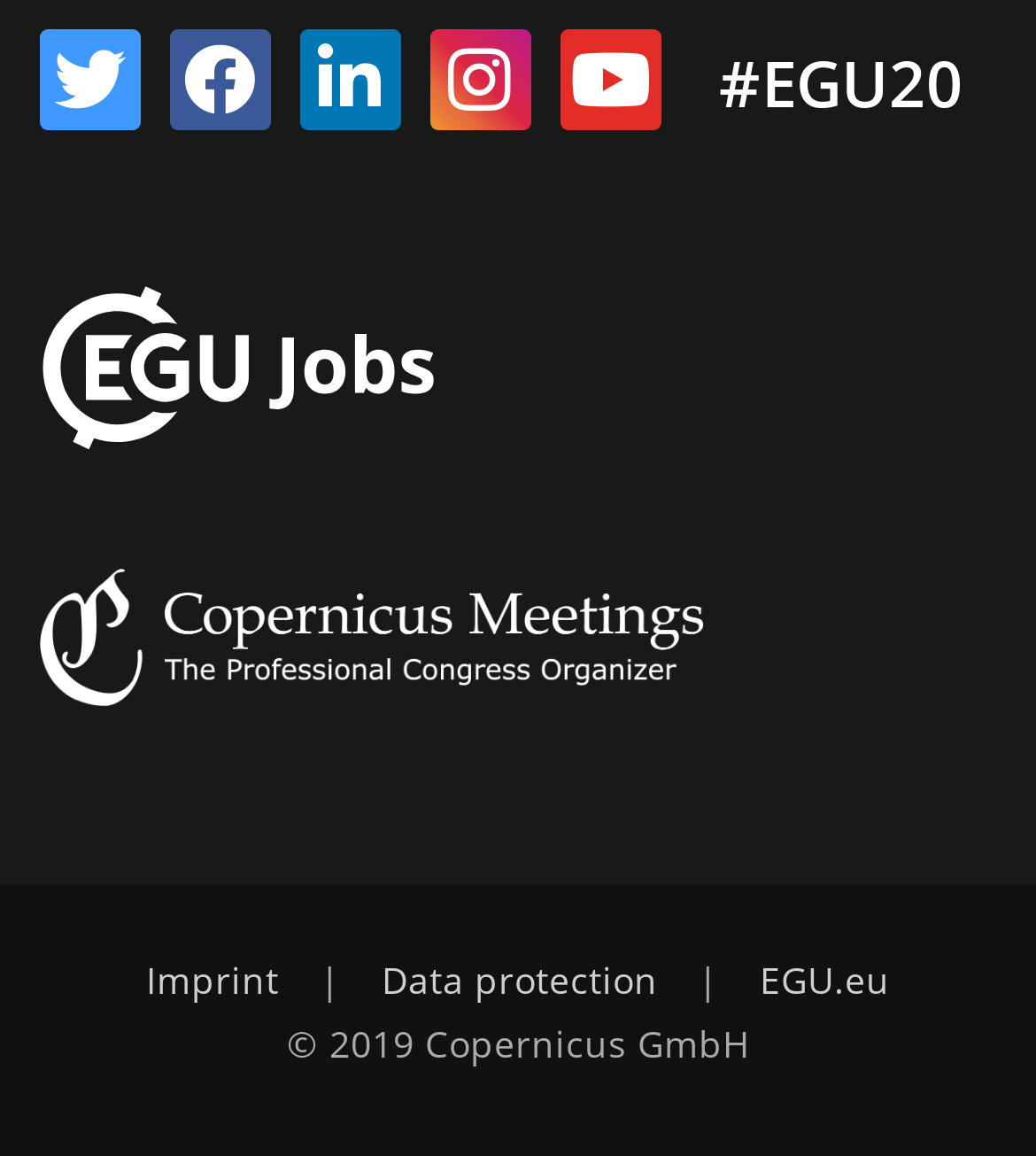Pinpoint the bounding box coordinates of the clickable area needed to execute the instruction: "View the imprint page". The coordinates should be specified as four float numbers between 0 and 1, i.e., [left, top, right, bottom].

[0.141, 0.827, 0.269, 0.868]